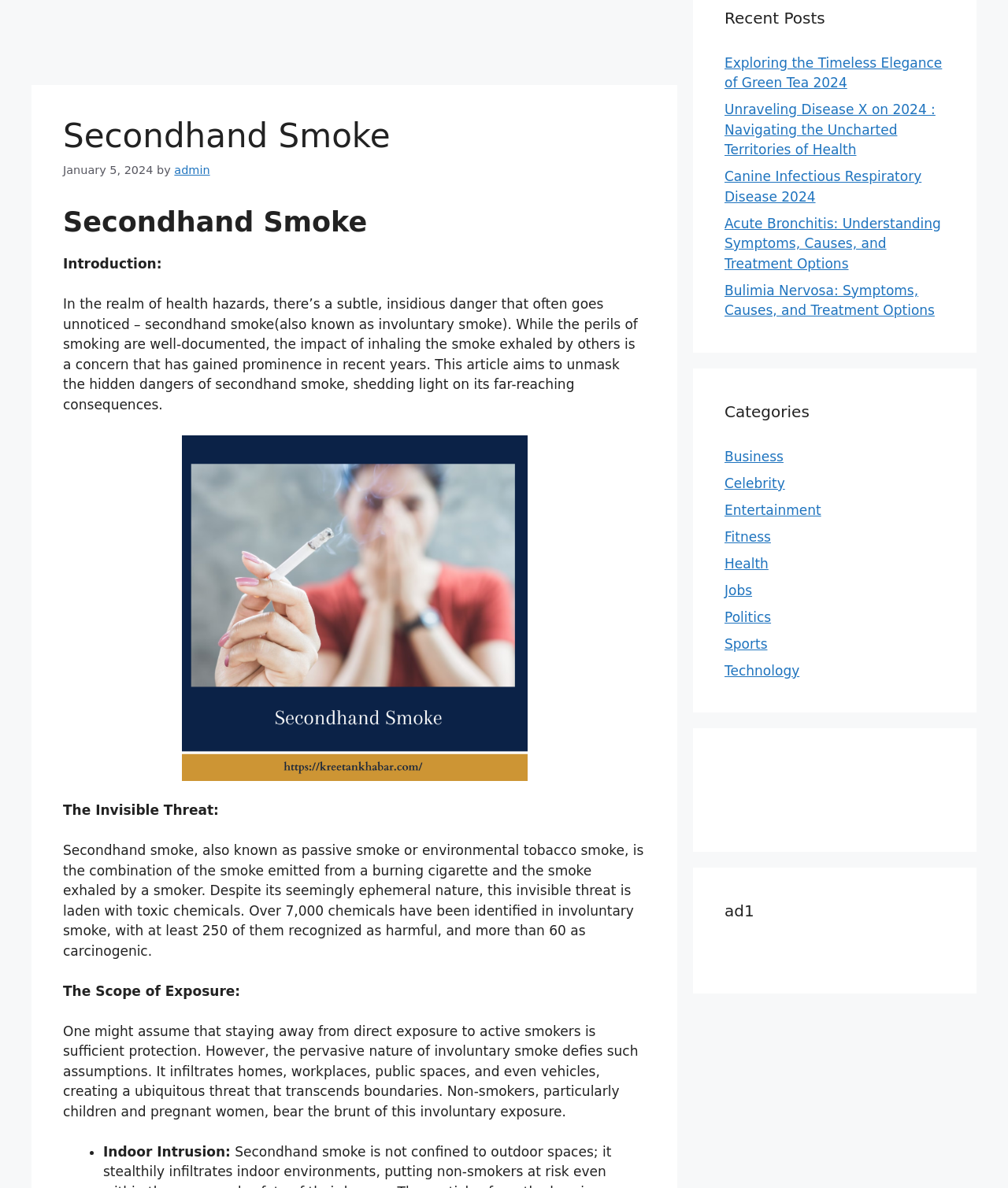Return the bounding box coordinates of the UI element that corresponds to this description: "Canine Infectious Respiratory Disease 2024". The coordinates must be given as four float numbers in the range of 0 and 1, [left, top, right, bottom].

[0.719, 0.142, 0.914, 0.172]